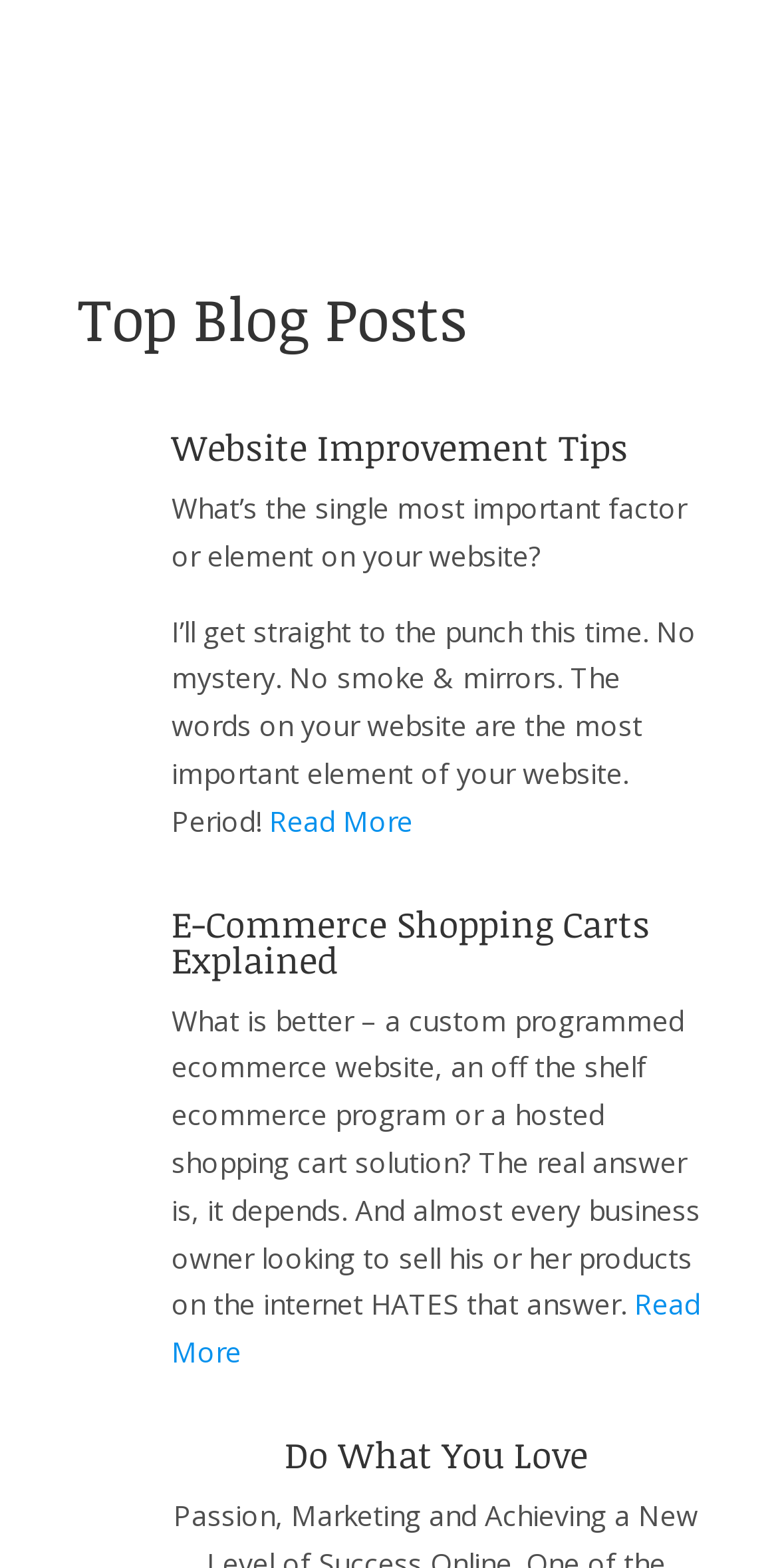What is the purpose of the 'Read More' links?
Based on the image, respond with a single word or phrase.

To read full article